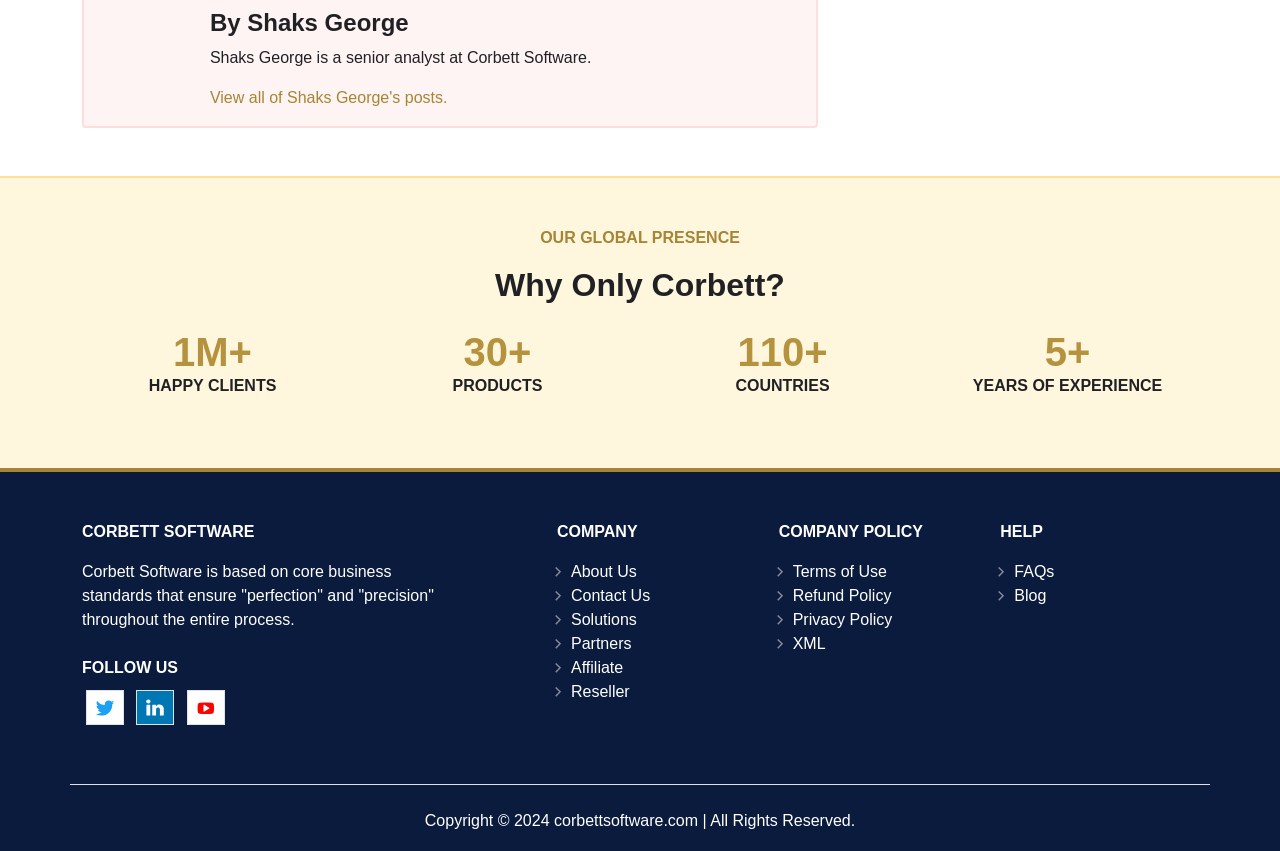Could you indicate the bounding box coordinates of the region to click in order to complete this instruction: "Learn more about Corbett Software".

[0.446, 0.661, 0.498, 0.681]